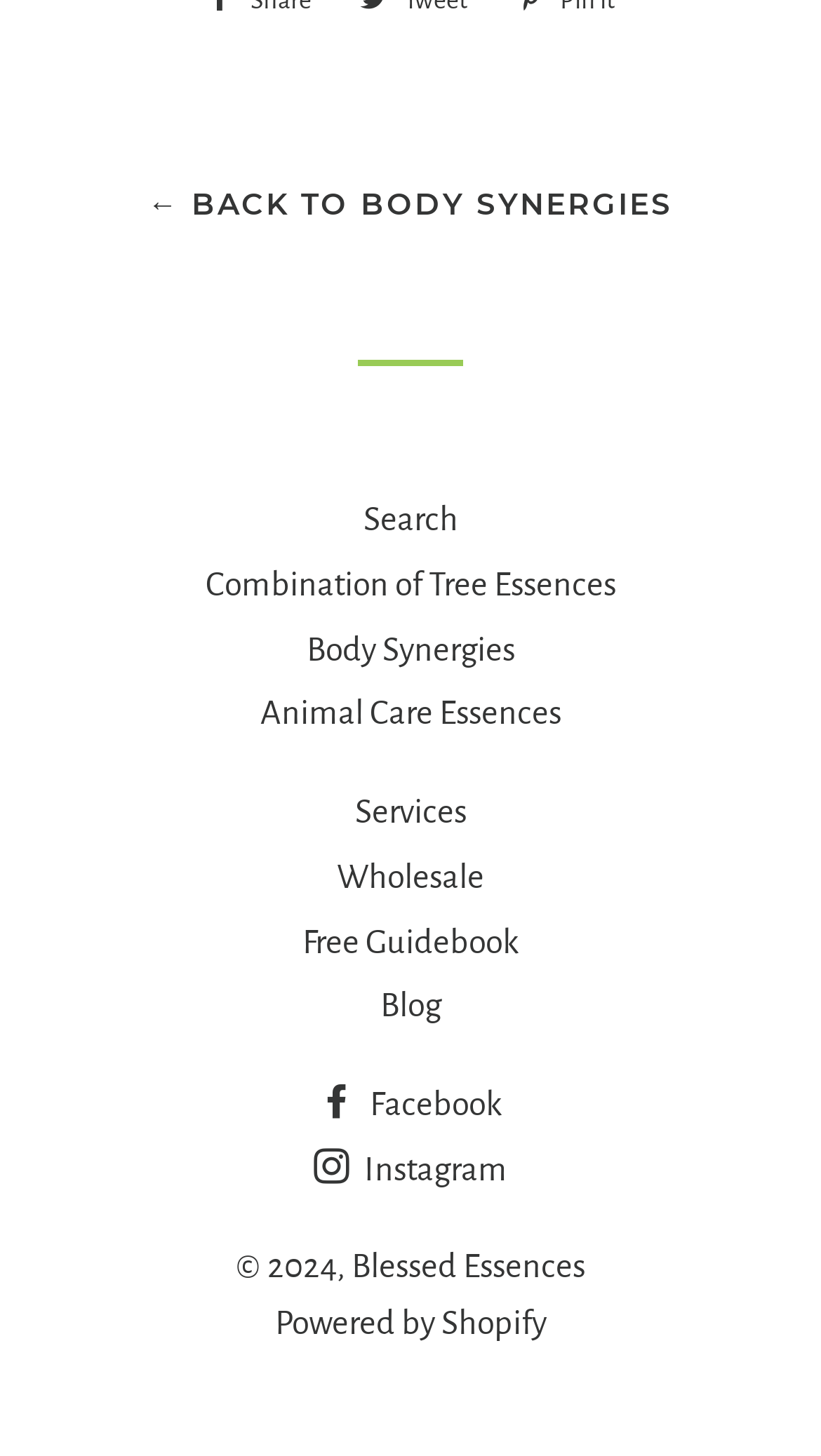Can you show the bounding box coordinates of the region to click on to complete the task described in the instruction: "view combination of tree essences"?

[0.25, 0.388, 0.75, 0.413]